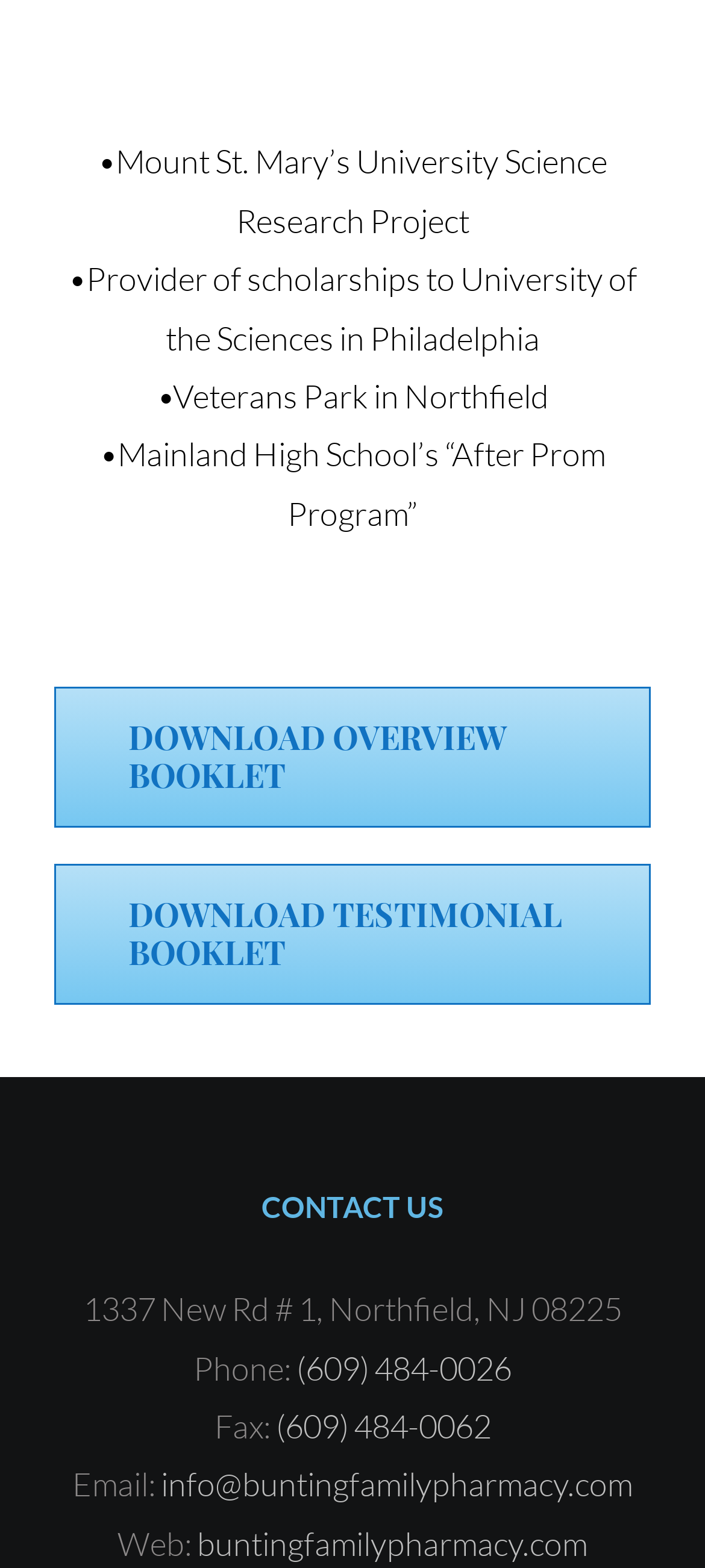What is the name of the university mentioned?
Based on the image, answer the question with a single word or brief phrase.

Mount St. Mary’s University